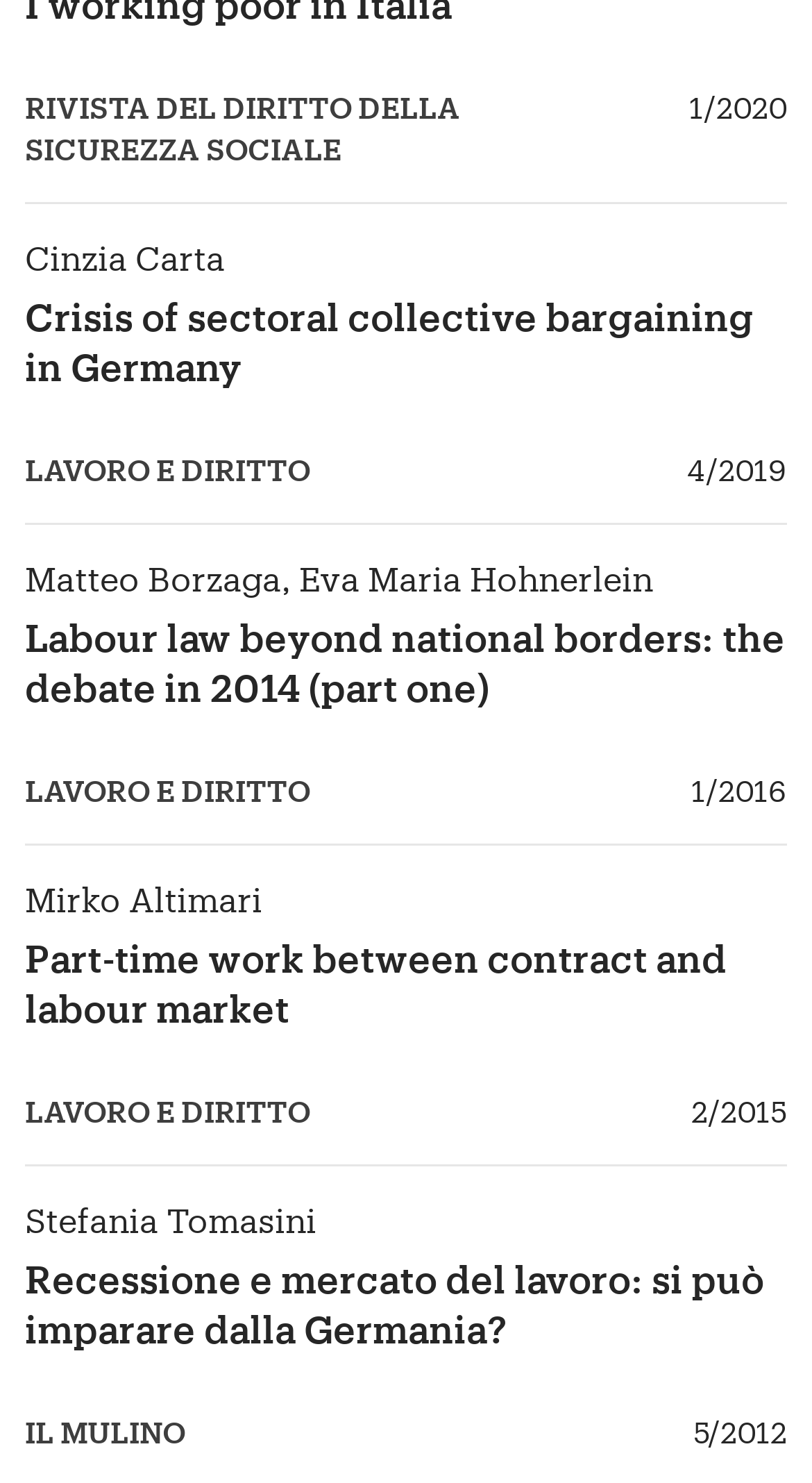Answer the question briefly using a single word or phrase: 
How many horizontal separators are on this webpage?

4